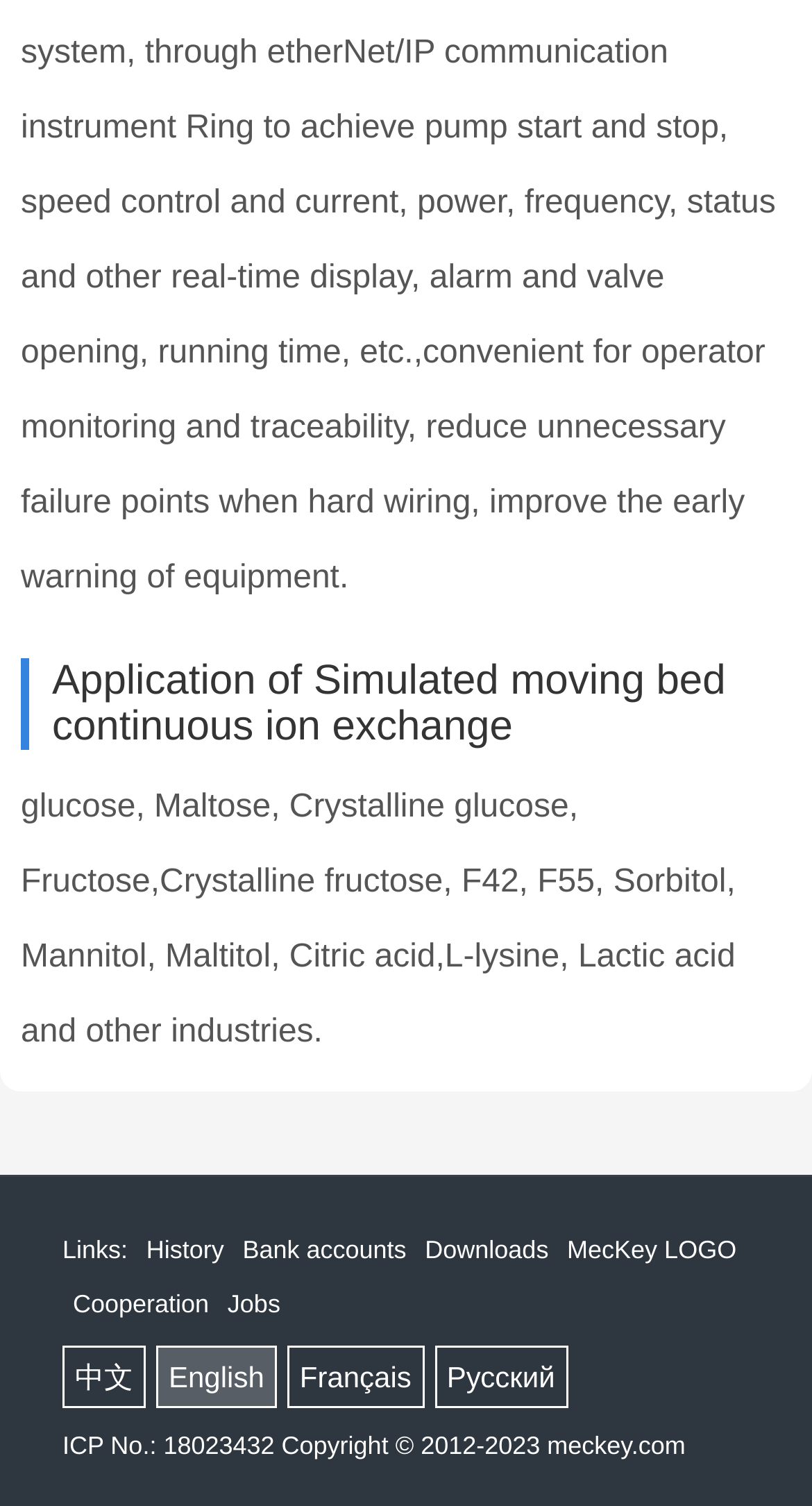How many links are available in the footer section?
Answer the question with just one word or phrase using the image.

9